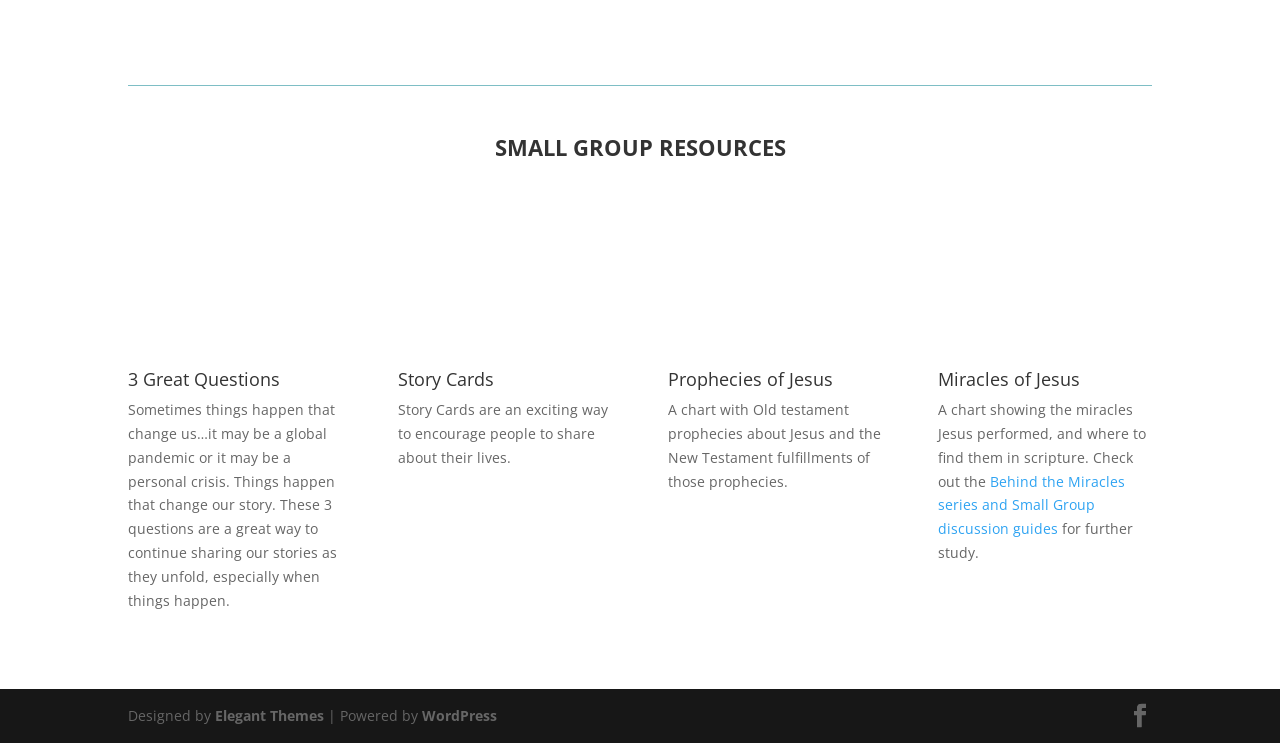Locate the bounding box coordinates of the clickable area to execute the instruction: "Learn about Prophecies of Jesus". Provide the coordinates as four float numbers between 0 and 1, represented as [left, top, right, bottom].

[0.522, 0.494, 0.651, 0.526]